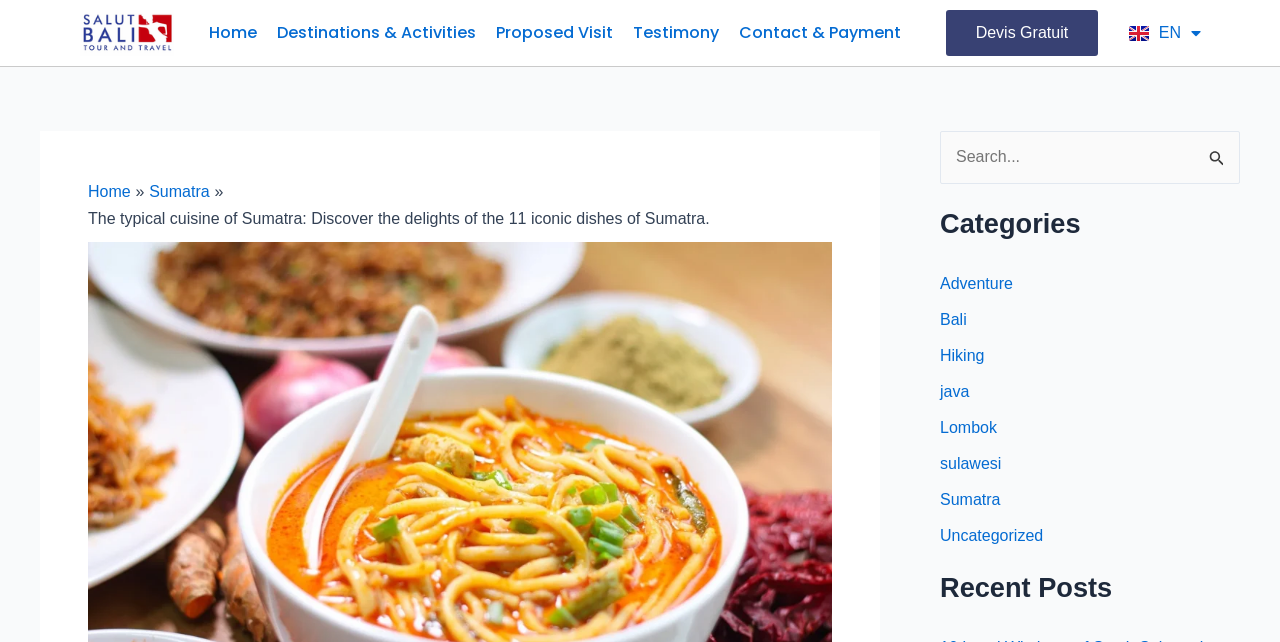Locate the bounding box coordinates of the clickable region to complete the following instruction: "Check what's happening."

None